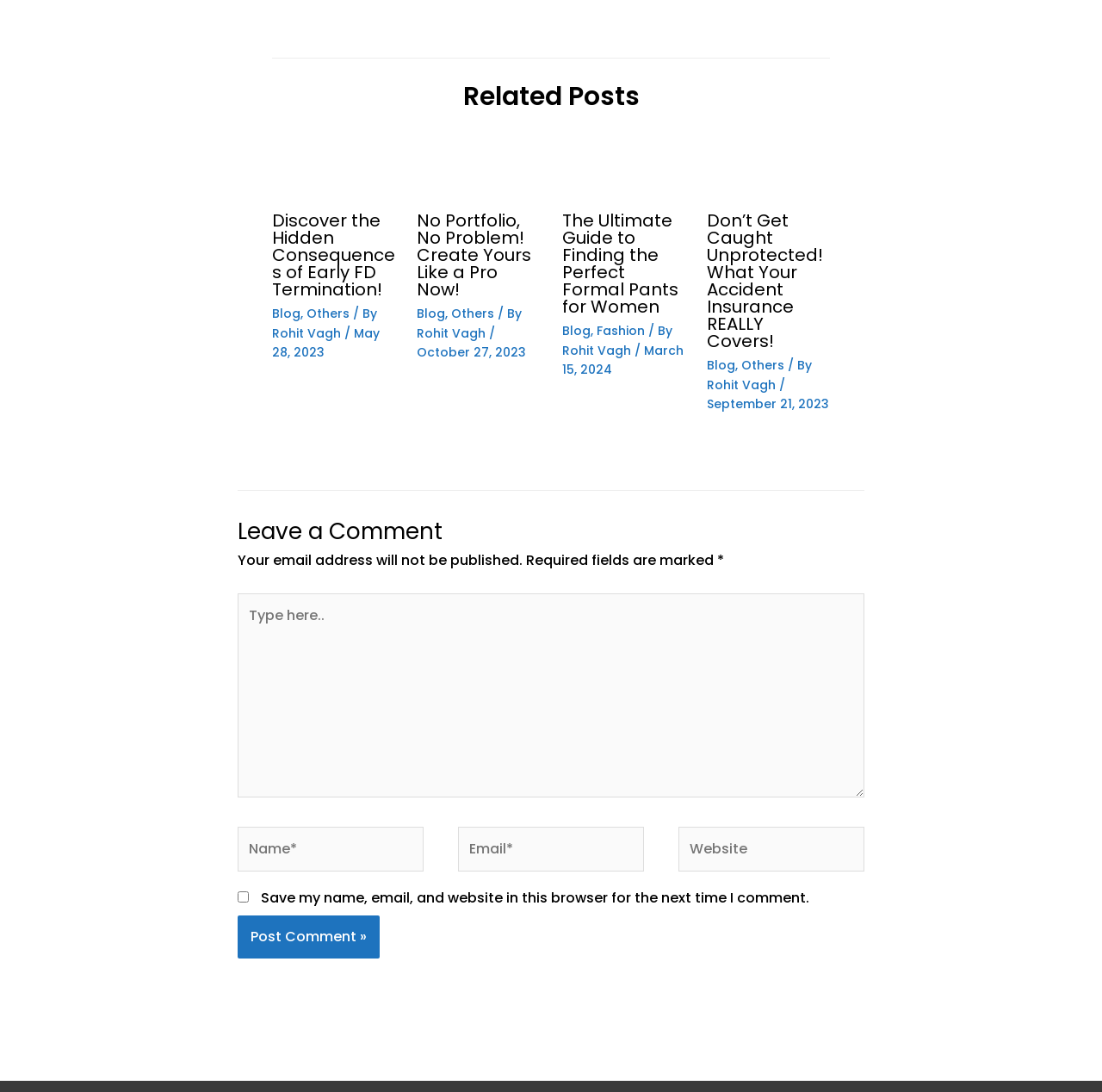Please specify the bounding box coordinates of the clickable region to carry out the following instruction: "Leave a comment". The coordinates should be four float numbers between 0 and 1, in the format [left, top, right, bottom].

[0.216, 0.449, 0.784, 0.504]